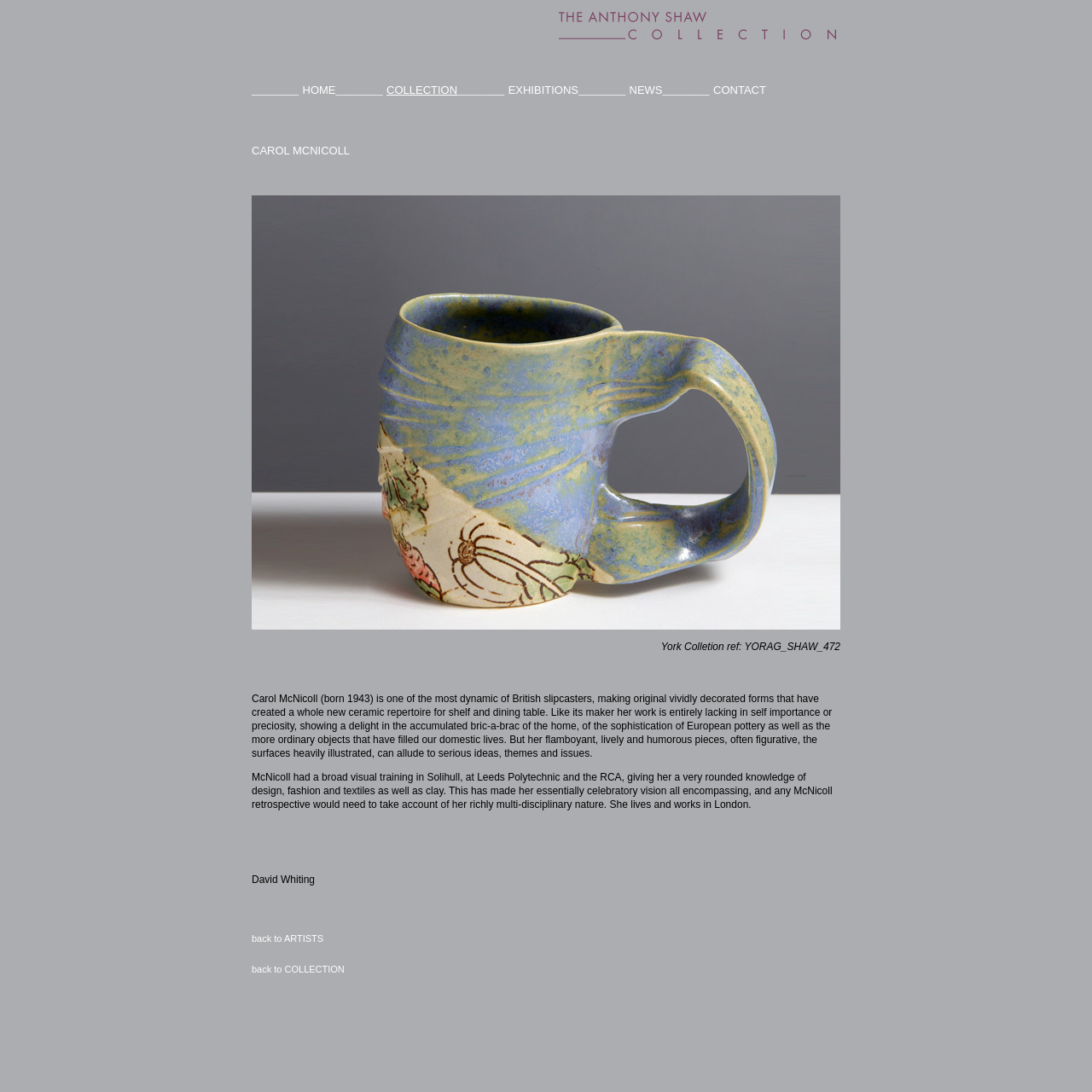Locate the bounding box coordinates of the region to be clicked to comply with the following instruction: "view Carol McNicoll's information". The coordinates must be four float numbers between 0 and 1, in the form [left, top, right, bottom].

[0.23, 0.132, 0.32, 0.144]